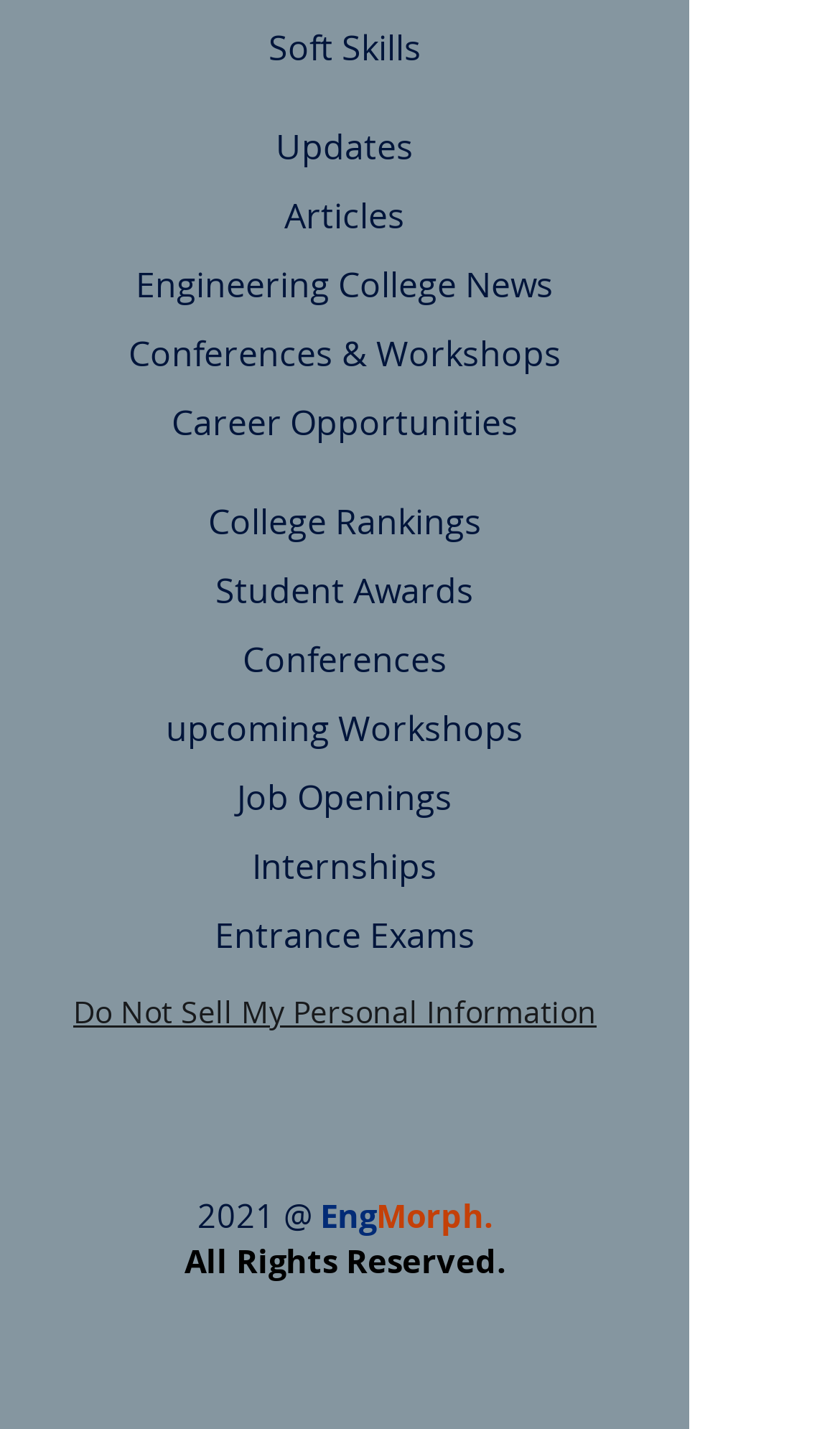What is the last link on the webpage?
Please ensure your answer to the question is detailed and covers all necessary aspects.

The last link on the webpage is 'Entrance Exams' which is located at the bottom of the webpage with a bounding box of [0.255, 0.638, 0.565, 0.671].